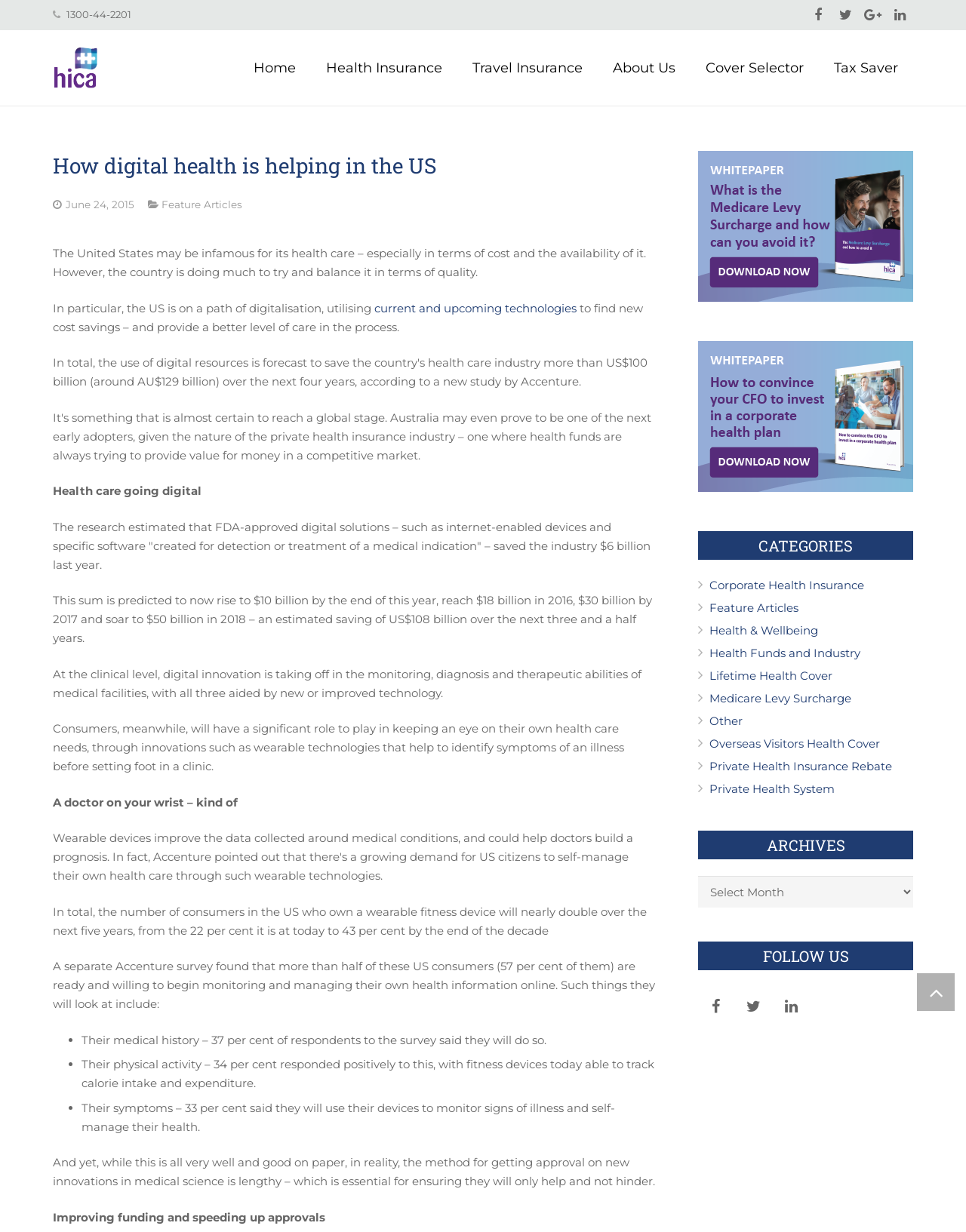Indicate the bounding box coordinates of the element that must be clicked to execute the instruction: "Click on the Facebook icon". The coordinates should be given as four float numbers between 0 and 1, i.e., [left, top, right, bottom].

[0.721, 0.801, 0.76, 0.832]